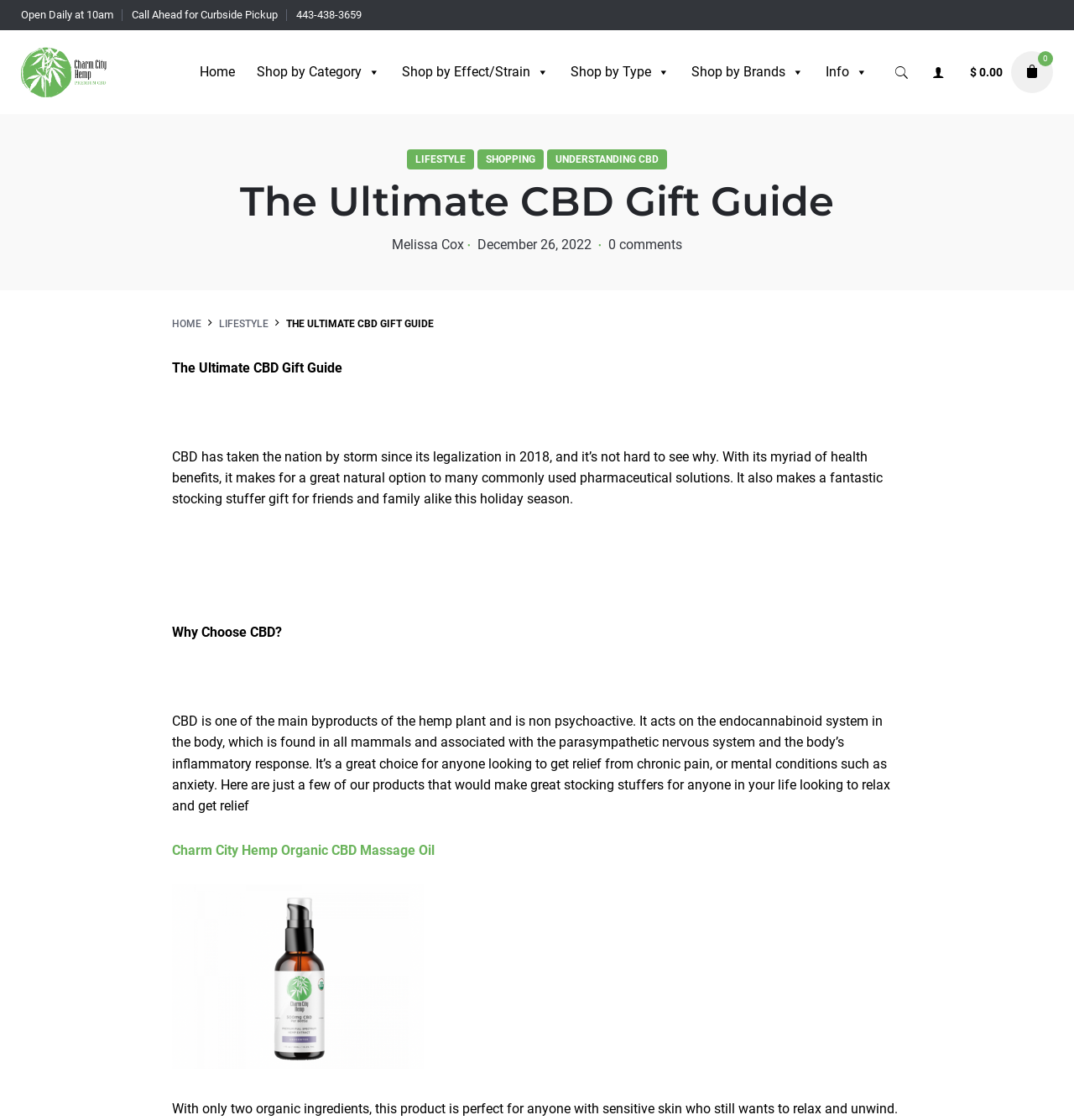Please specify the bounding box coordinates of the clickable region to carry out the following instruction: "Click on the 'Charm City Hemp Organic CBD Massage Oil' product link". The coordinates should be four float numbers between 0 and 1, in the format [left, top, right, bottom].

[0.16, 0.752, 0.405, 0.766]